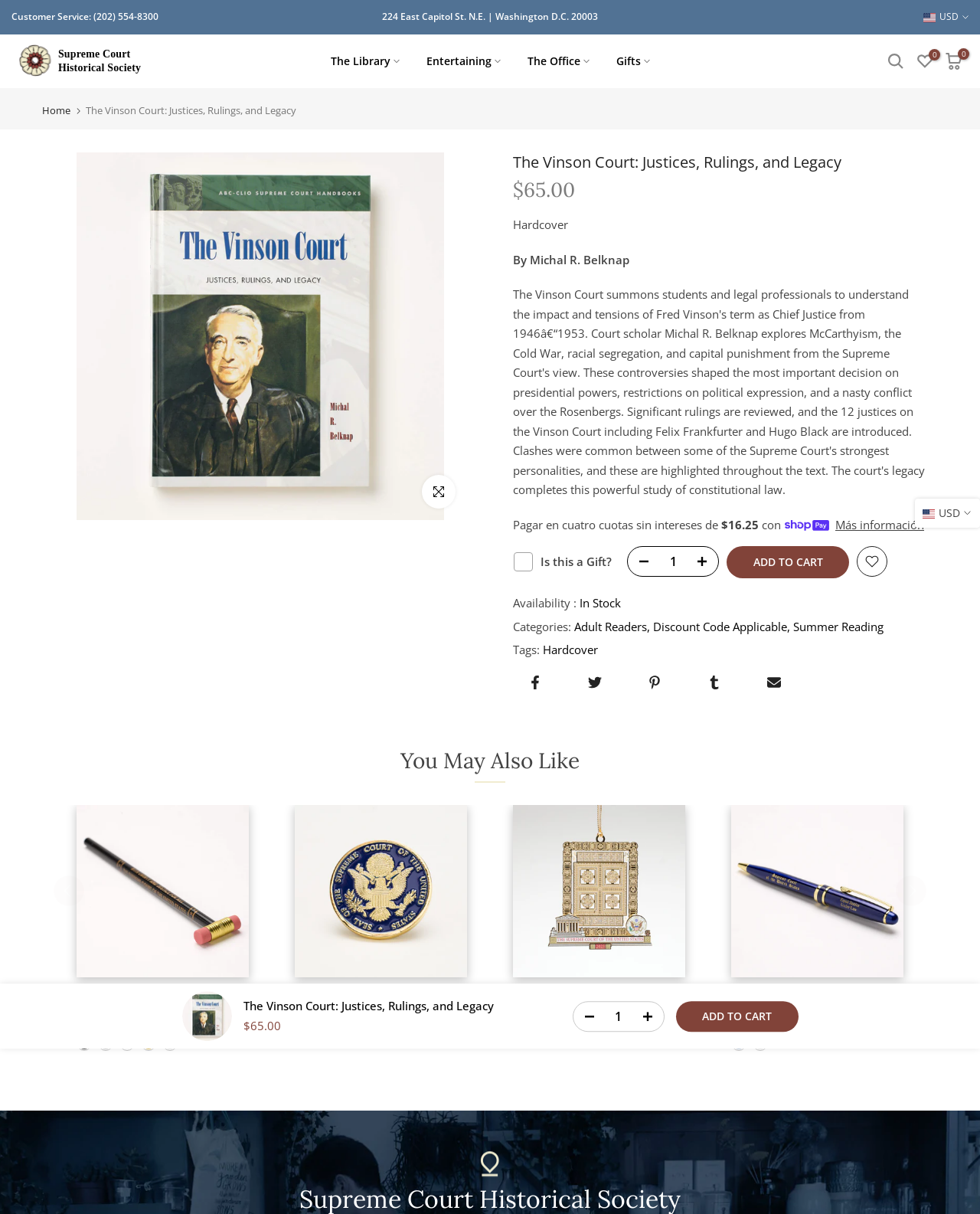How many options are available for sharing the book?
Please give a detailed and thorough answer to the question, covering all relevant points.

There are five options available for sharing the book, which are 'Share on Facebook', 'Share on Twitter', 'Share on Pinterest', 'Share on Tumblr', and 'Share on Email'.